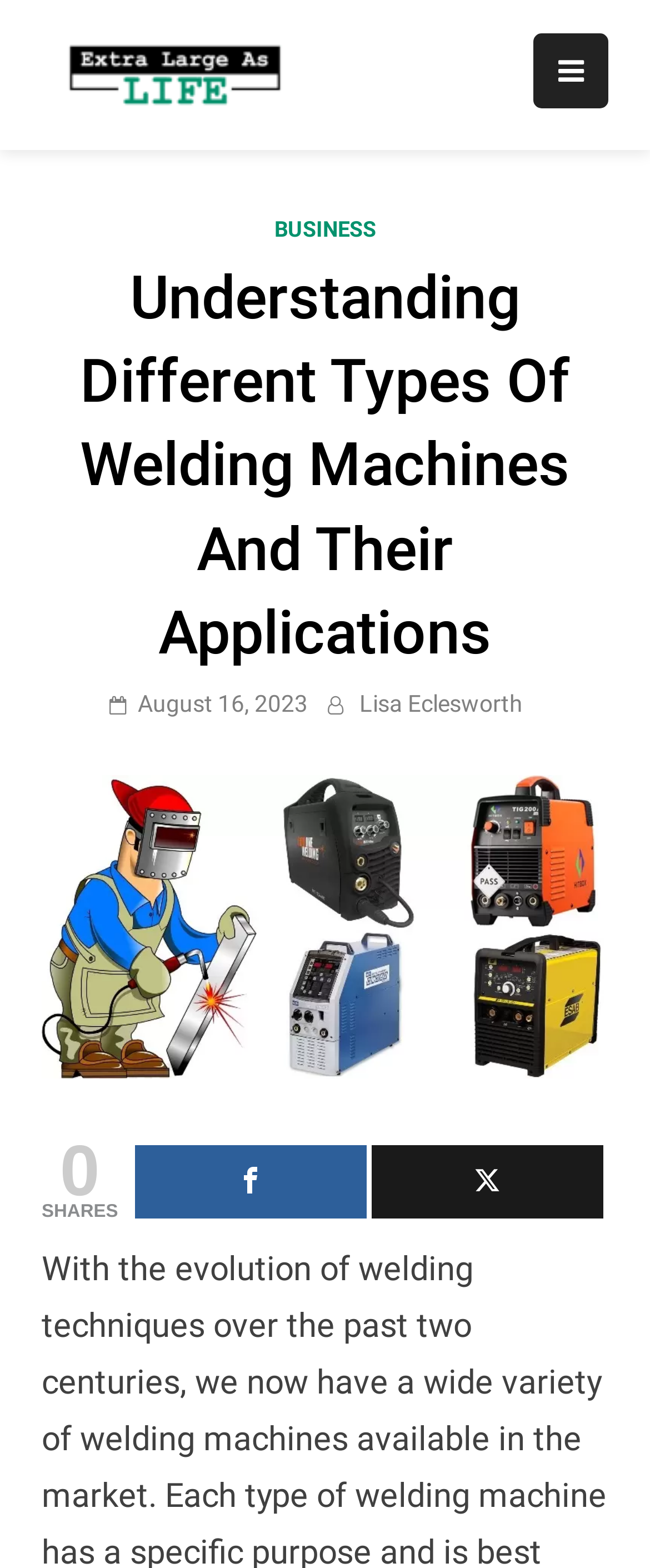What is the date of the article?
Please use the visual content to give a single word or phrase answer.

August 16, 2023